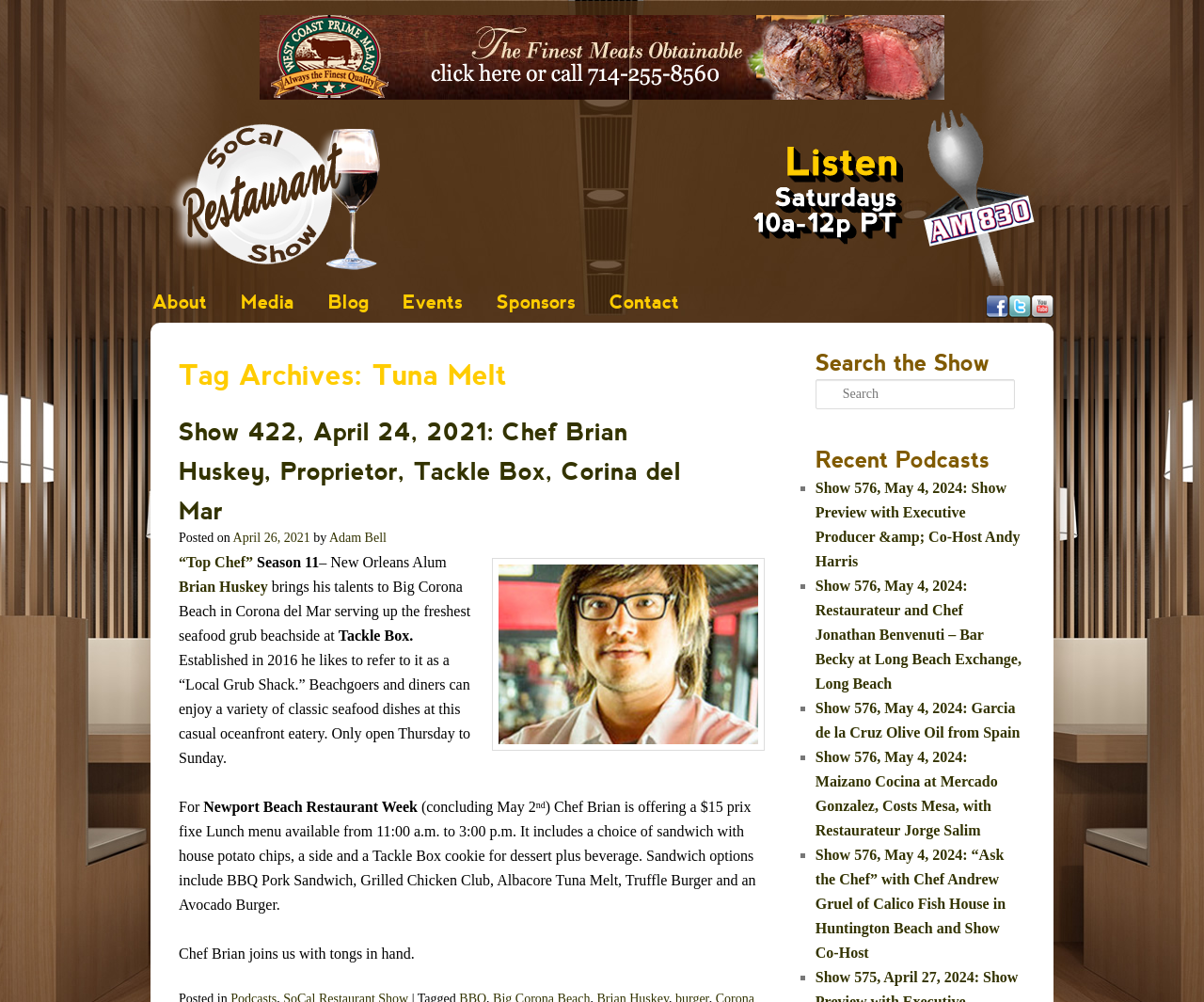Find the bounding box coordinates of the area to click in order to follow the instruction: "Read about Chef Brian Huskey".

[0.148, 0.578, 0.222, 0.594]